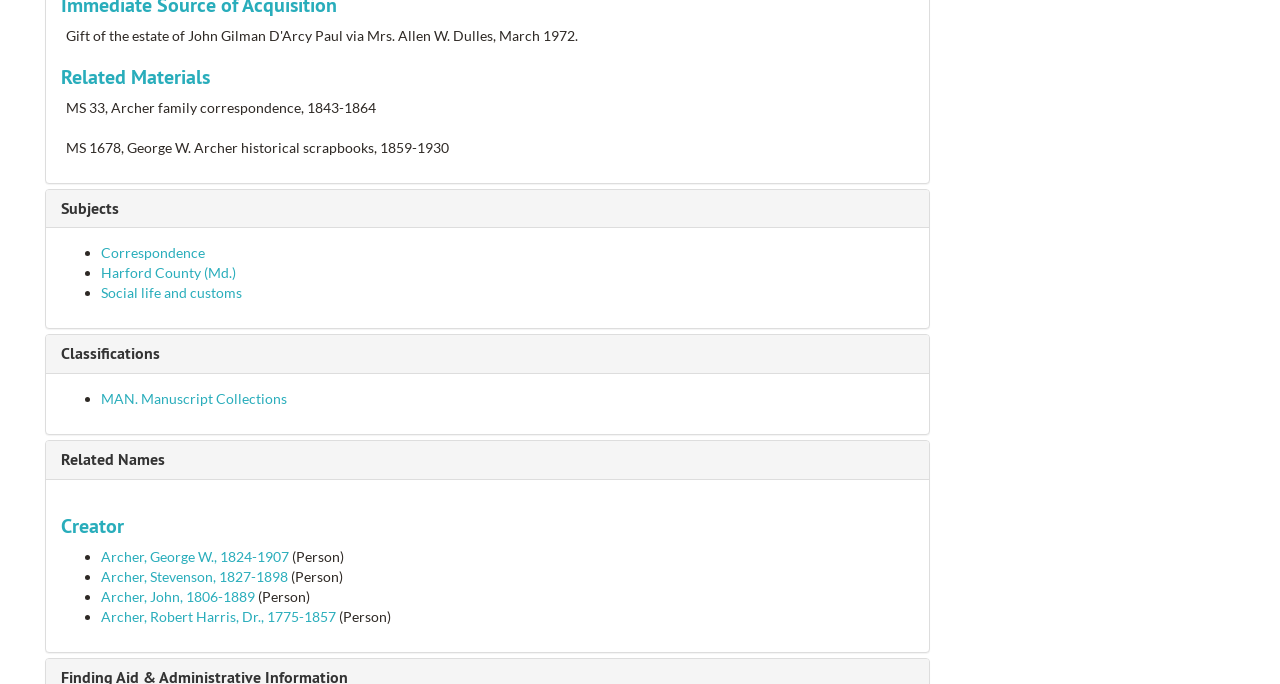What is the title of the 'Related Materials' section?
Please provide a single word or phrase based on the screenshot.

MS 33, Archer family correspondence, 1843-1864